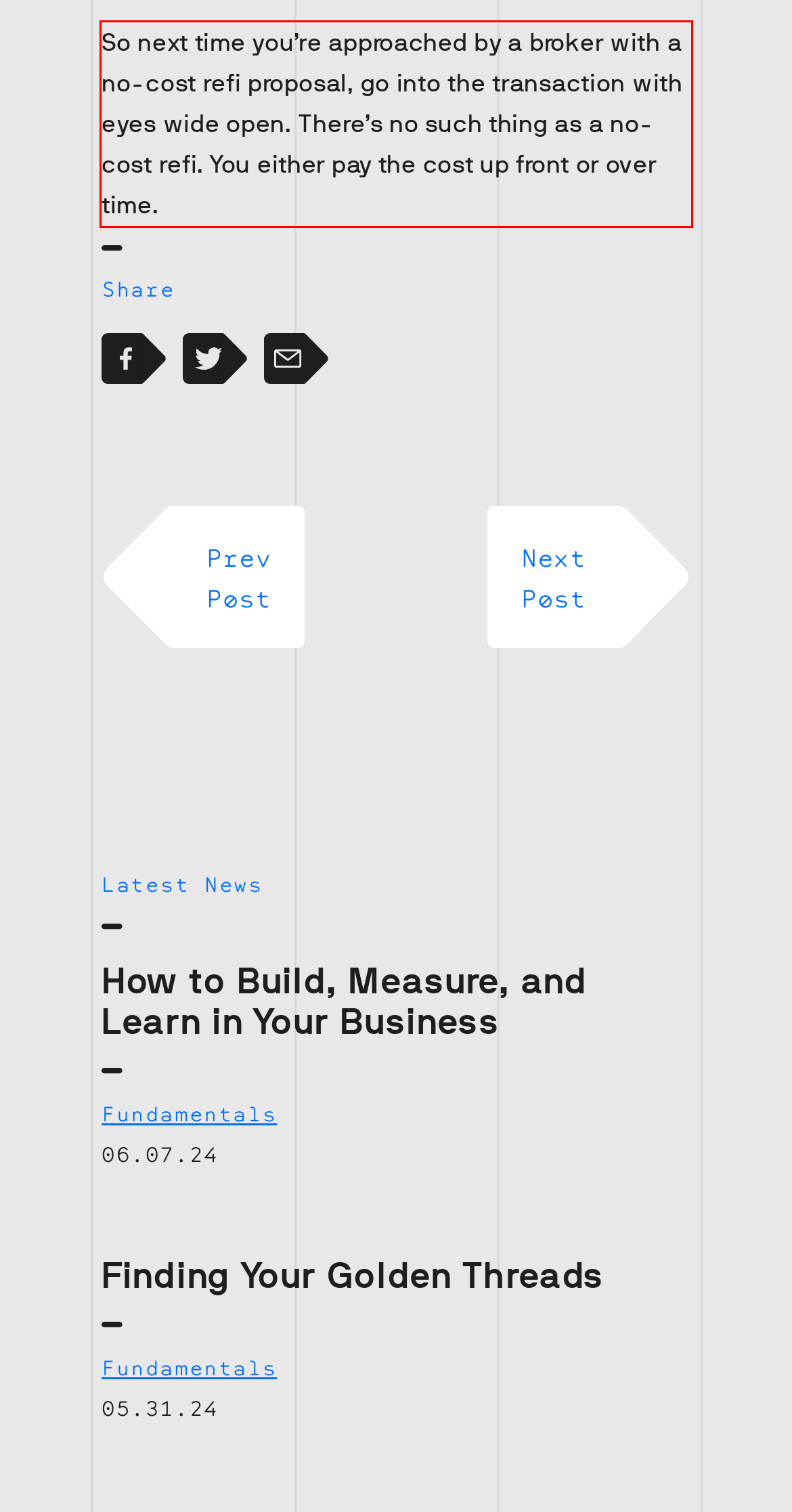Please identify and extract the text content from the UI element encased in a red bounding box on the provided webpage screenshot.

So next time you’re approached by a broker with a no-cost refi proposal, go into the transaction with eyes wide open. There’s no such thing as a no-cost refi. You either pay the cost up front or over time.